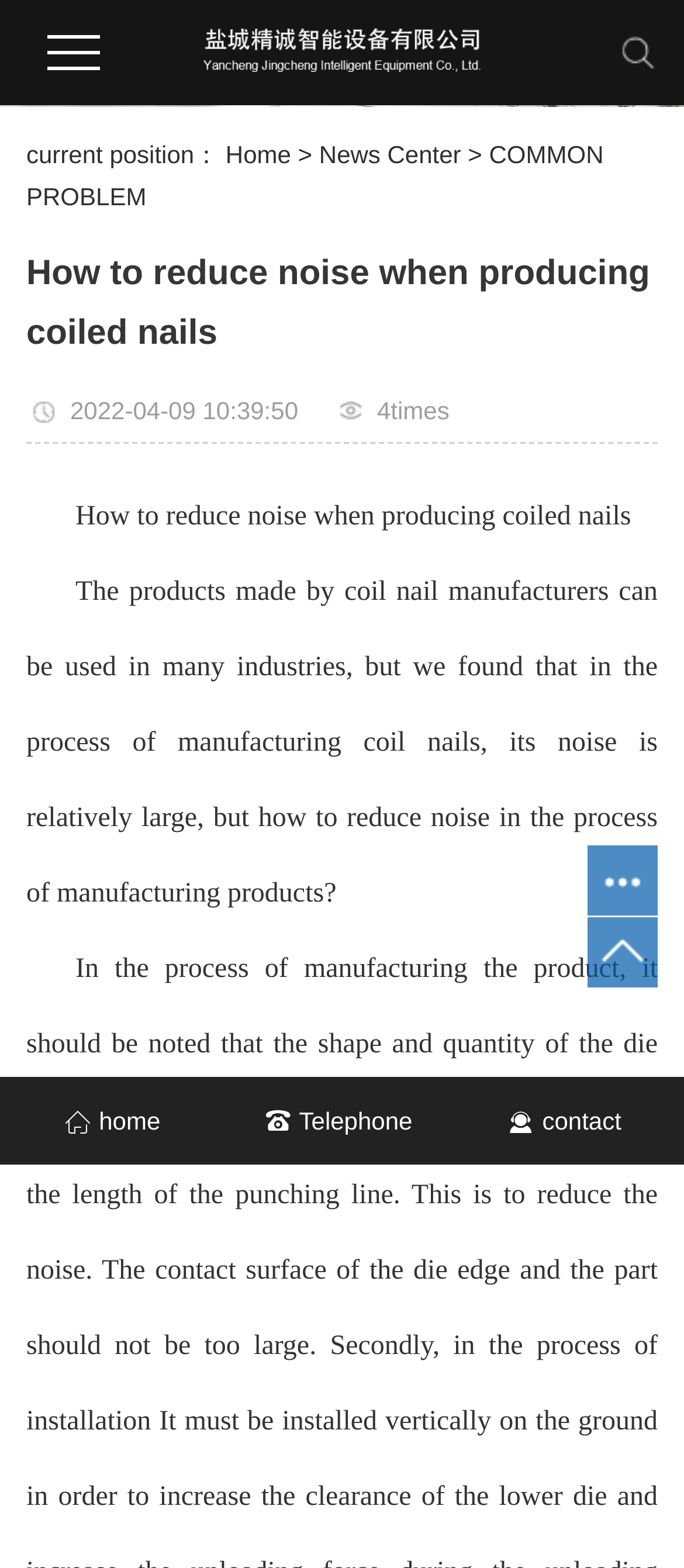What is the category of the article?
Please provide a comprehensive answer based on the information in the image.

I found the category of the article by looking at the link element with the content 'News Center' which is located next to the 'Home' link at the top of the page.